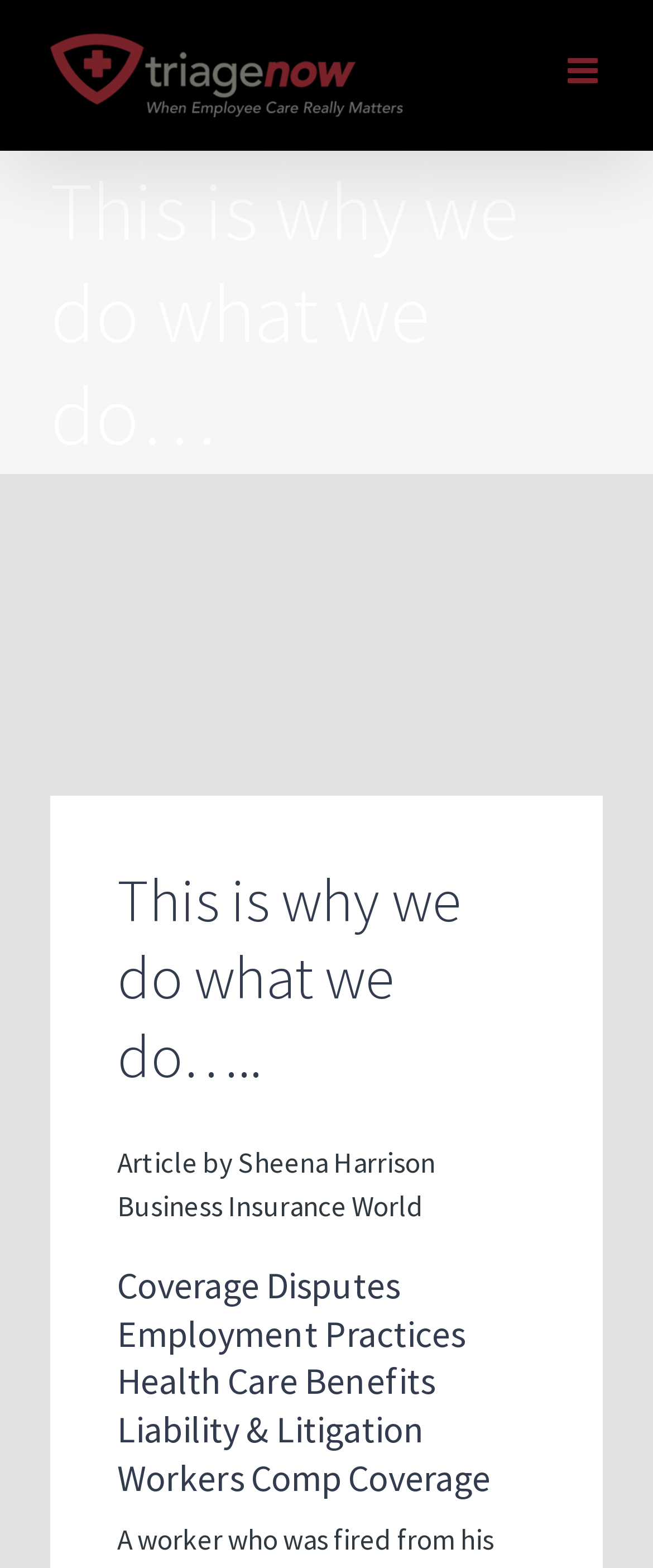Answer succinctly with a single word or phrase:
What are the categories of insurance mentioned on the page?

Business Insurance, Health Care Benefits, etc.